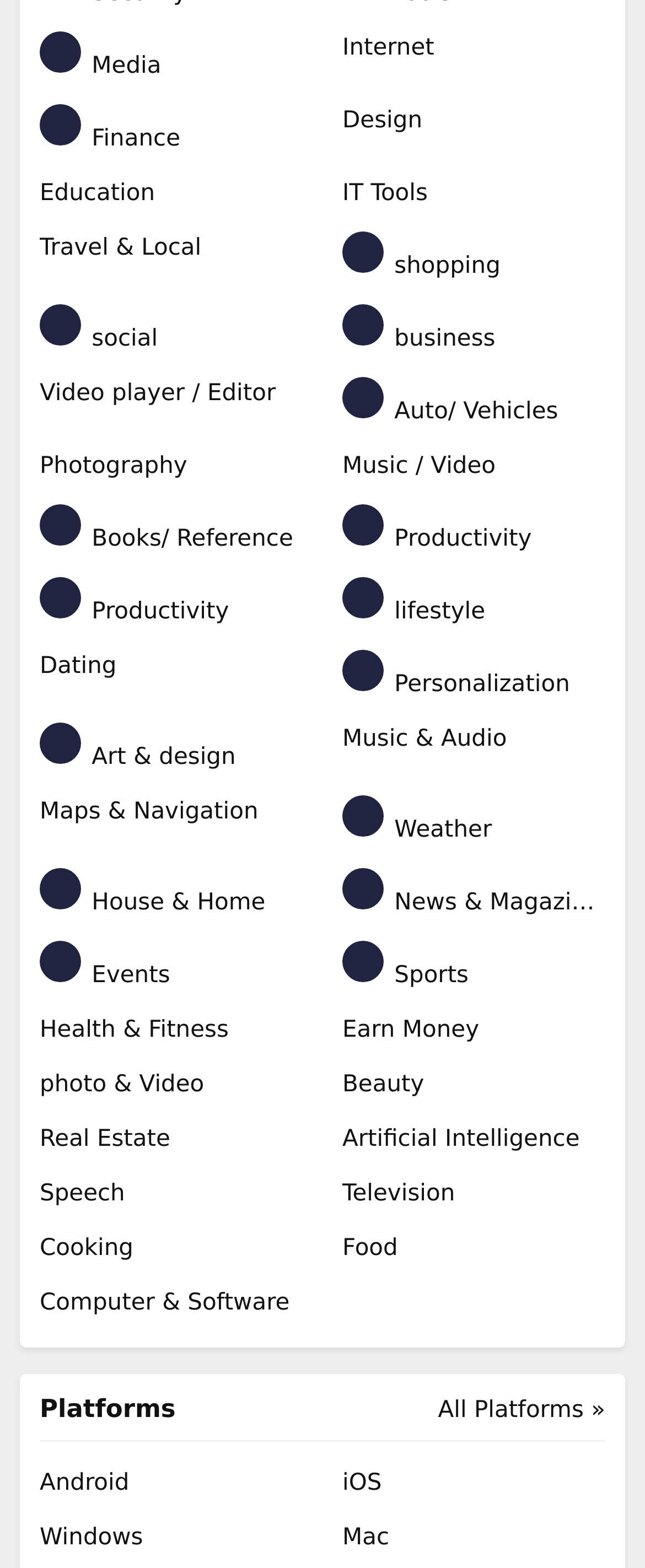Please look at the image and answer the question with a detailed explanation: How many categories are listed on the webpage?

I counted the number of link elements with distinct text content, excluding the 'All Platforms »' and 'Platforms' elements, to arrive at a total of 35 categories.